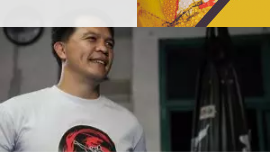Answer the following inquiry with a single word or phrase:
What is Mark Sangiao recognized for?

Strategic coaching